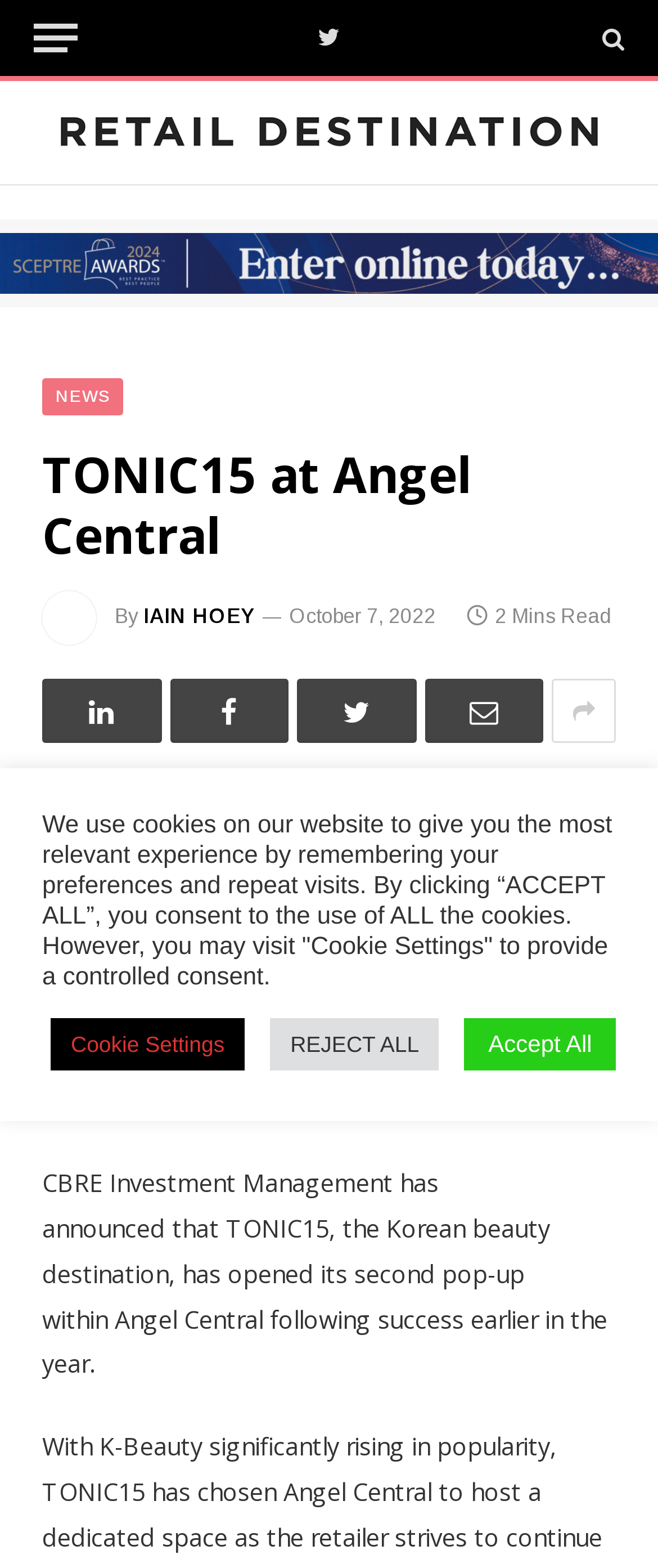Provide the bounding box coordinates of the HTML element described as: "title="Retail Destination"". The bounding box coordinates should be four float numbers between 0 and 1, i.e., [left, top, right, bottom].

[0.09, 0.063, 0.91, 0.106]